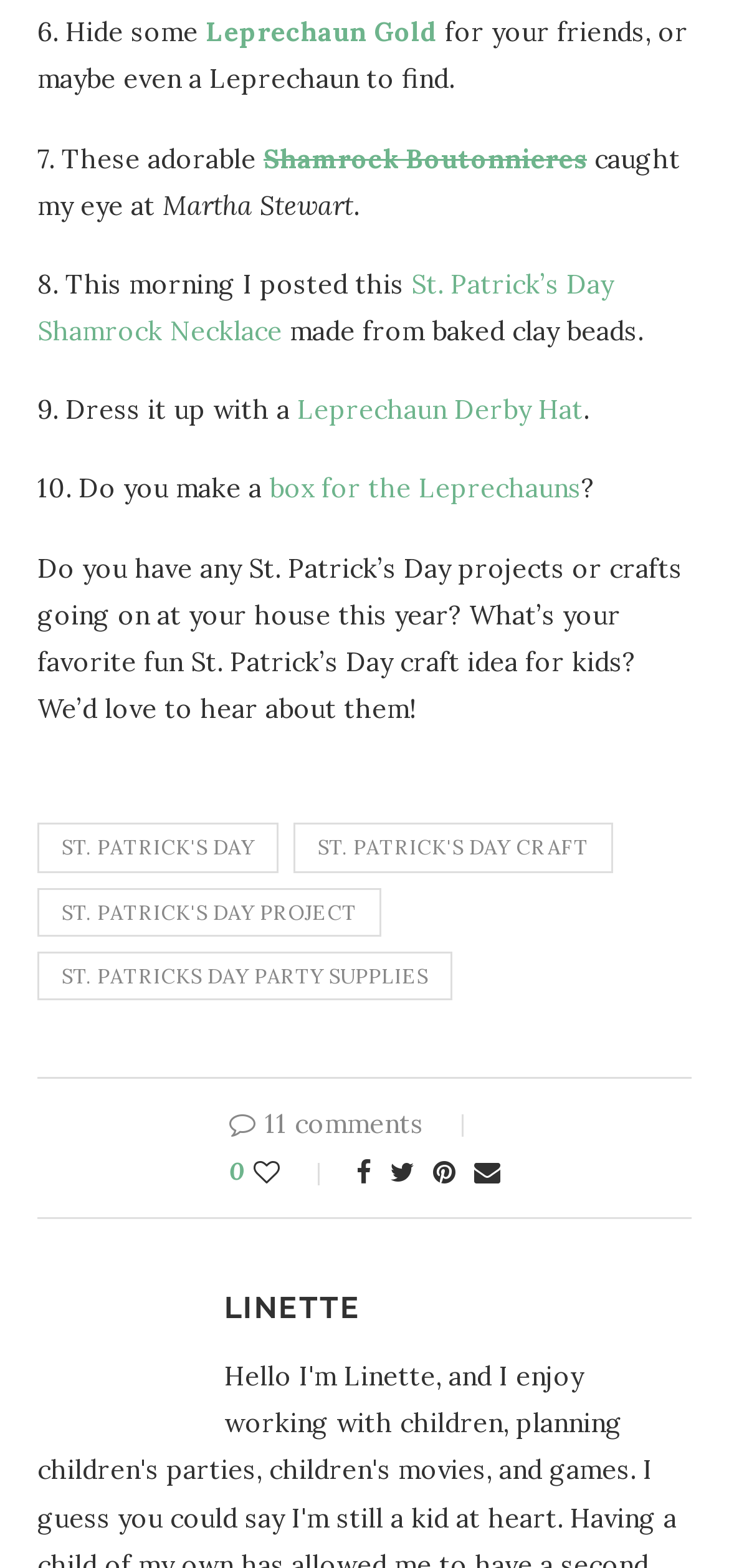Please identify the bounding box coordinates of the region to click in order to complete the task: "Click on Leprechaun Gold". The coordinates must be four float numbers between 0 and 1, specified as [left, top, right, bottom].

[0.282, 0.01, 0.6, 0.031]